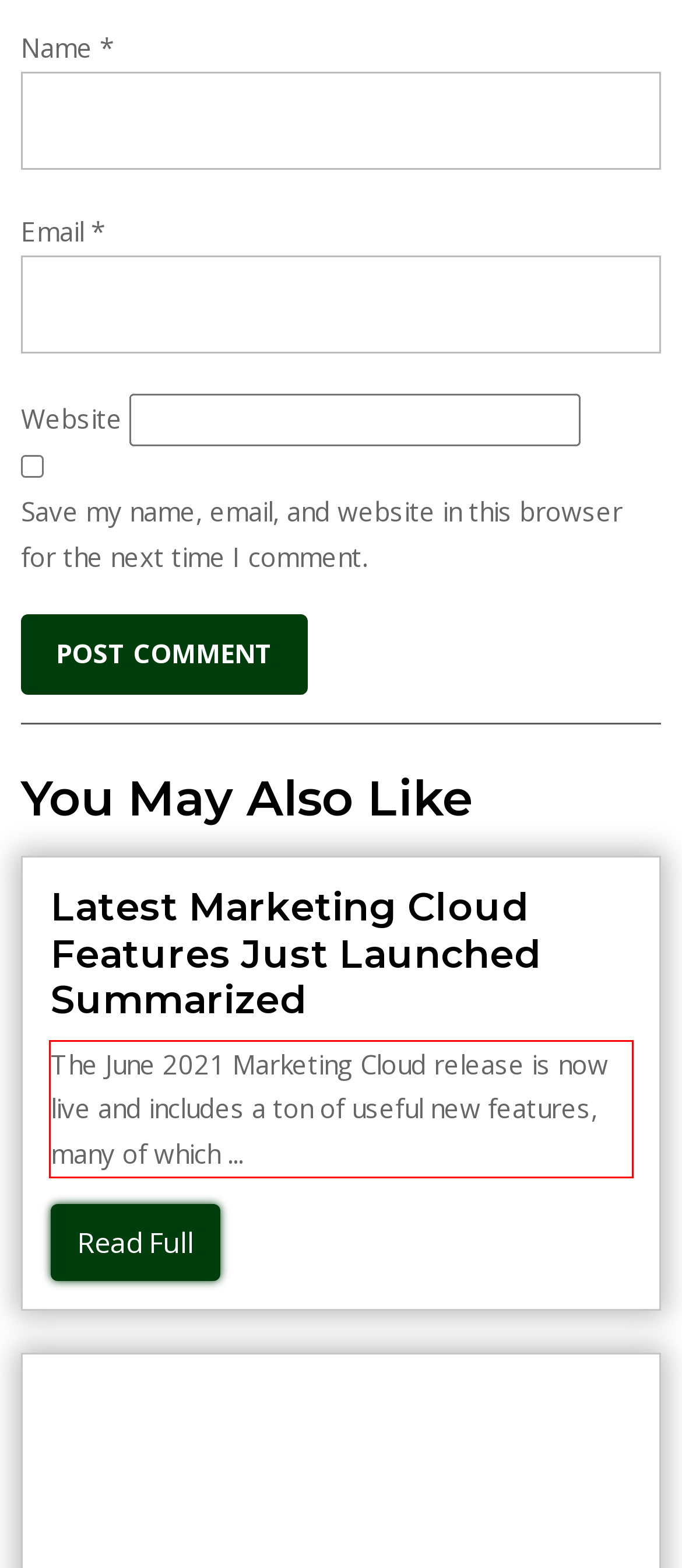Using OCR, extract the text content found within the red bounding box in the given webpage screenshot.

The June 2021 Marketing Cloud release is now live and includes a ton of useful new features, many of which ...